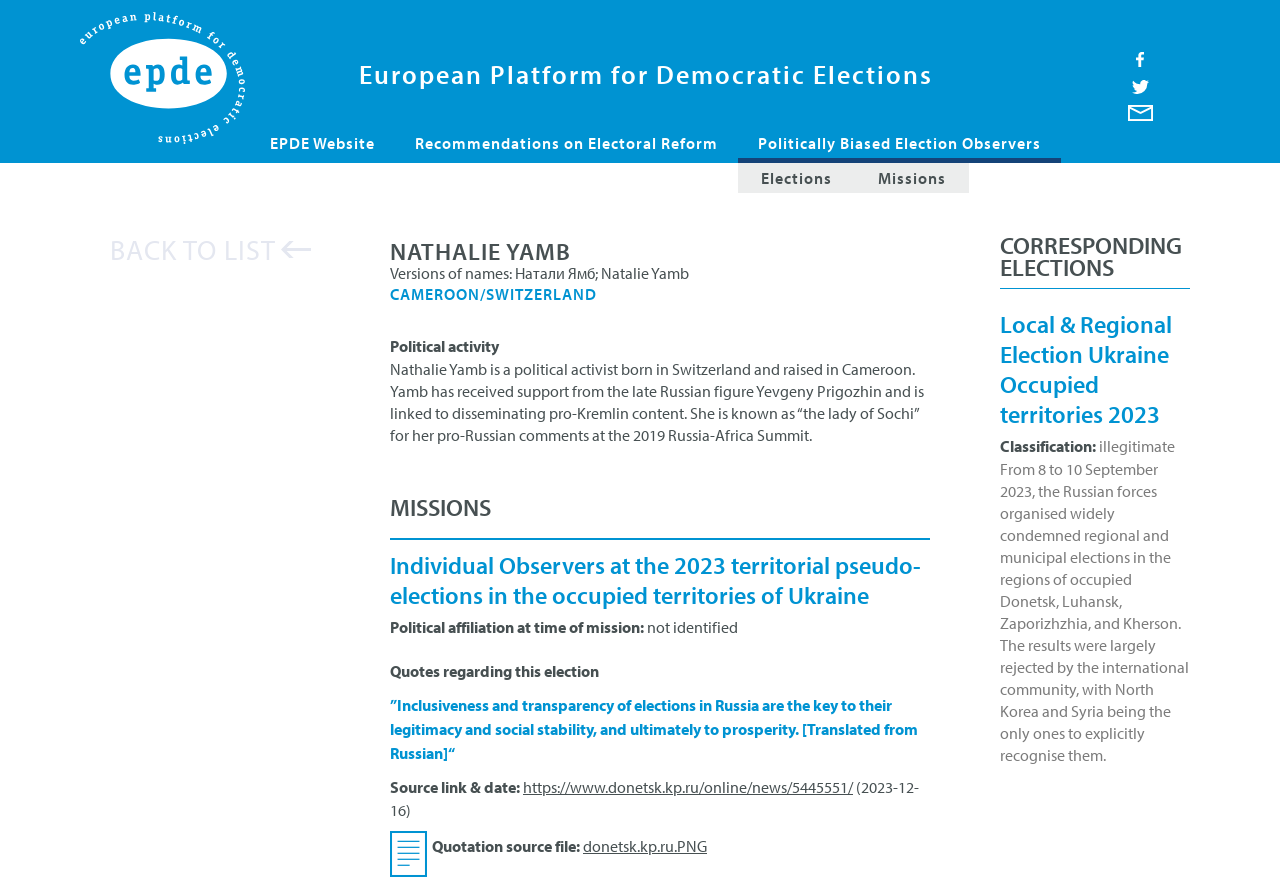Provide a thorough description of the webpage you see.

The webpage is about the Biased Observers Database, specifically focusing on Nathalie Yamb, a political activist from Cameroon and Switzerland. At the top, there is a navigation menu with links to "EPDE Website", "Recommendations on Electoral Reform", and "Politically Biased Election Observers". Below this menu, there is a heading "NATHALIE YAMB" followed by her versions of names and her nationality.

The main content is divided into sections. The first section is about Nathalie Yamb's political activity, where a brief description of her background and activities is provided. This section also includes a quote from her regarding the legitimacy of elections in Russia.

The next section is about her missions, specifically her role as an individual observer at the 2023 territorial pseudo-elections in the occupied territories of Ukraine. This section includes a link to more information about this mission.

Further down, there is a section about the corresponding elections, which includes a link to "Local & Regional Election Ukraine Occupied territories 2023". This section also provides a classification of the election as "illegitimate" and a brief description of the event.

Throughout the webpage, there are several links to external sources, including news articles and websites. There are also images, but they are not descriptive, and their content is not specified.